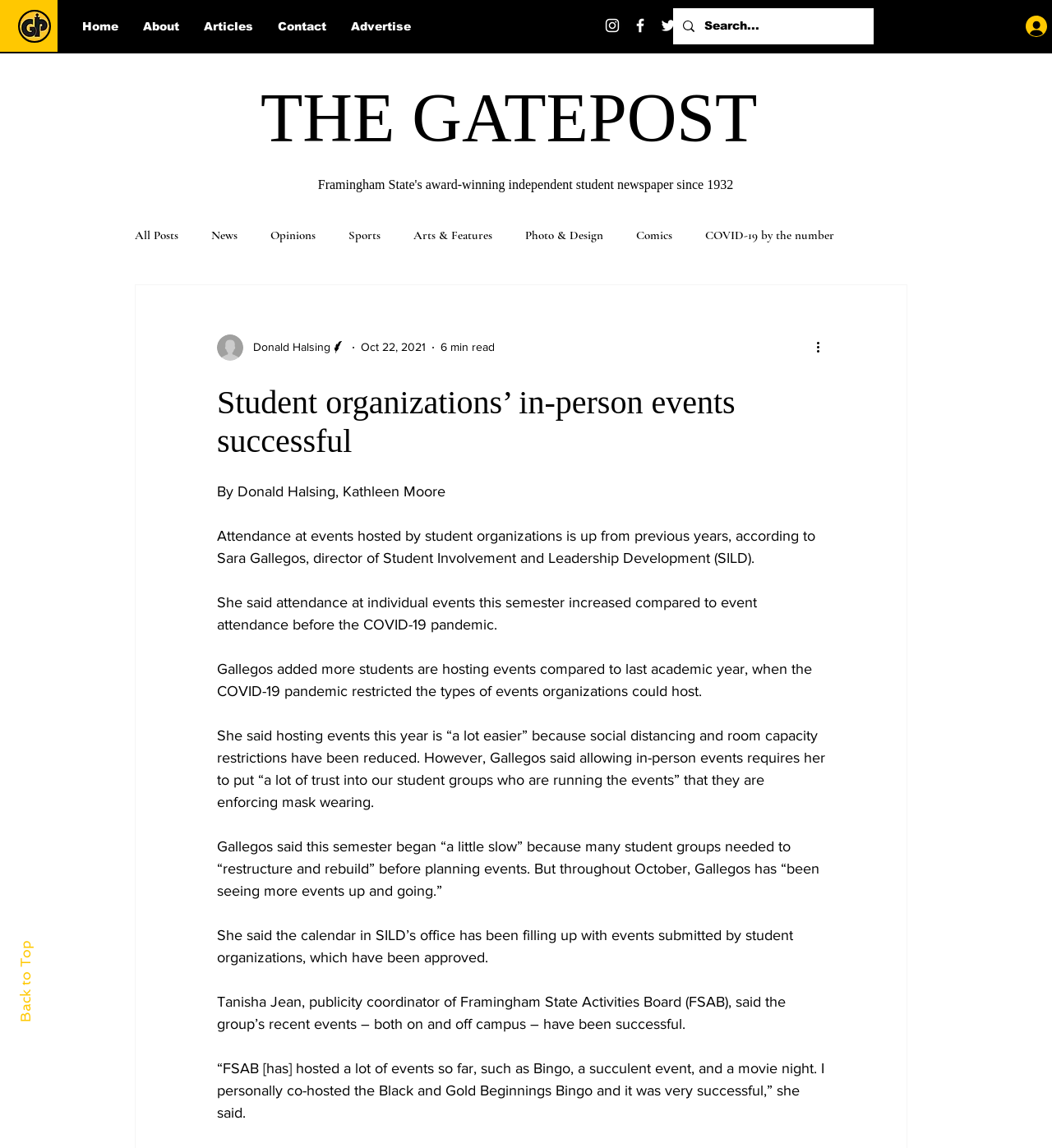From the image, can you give a detailed response to the question below:
What is the name of the director of Student Involvement and Leadership Development?

The article mentions Sara Gallegos as the director of Student Involvement and Leadership Development (SILD) when discussing the attendance at events hosted by student organizations.